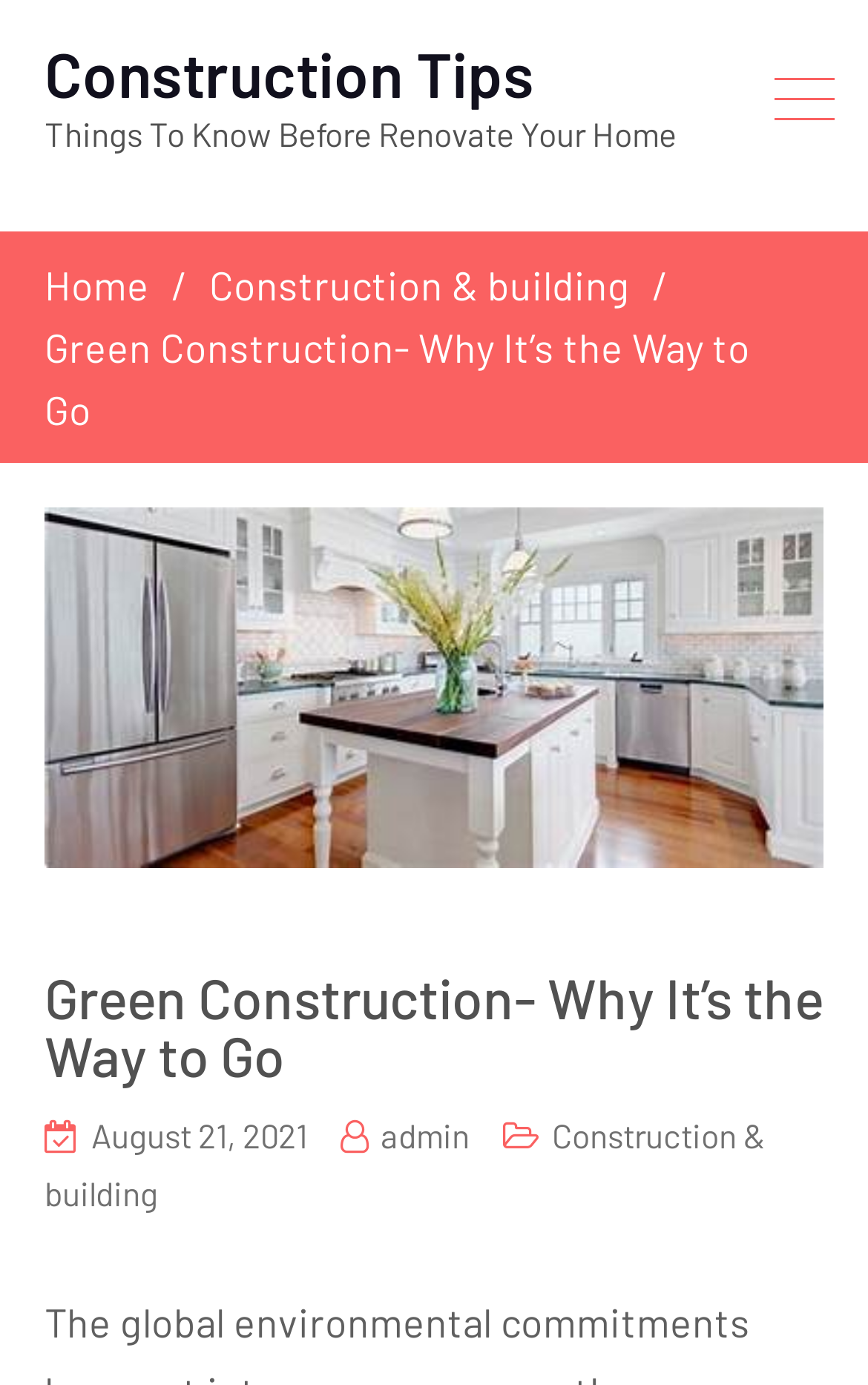What is the title of the related article?
Look at the image and provide a short answer using one word or a phrase.

Things To Know Before Renovate Your Home